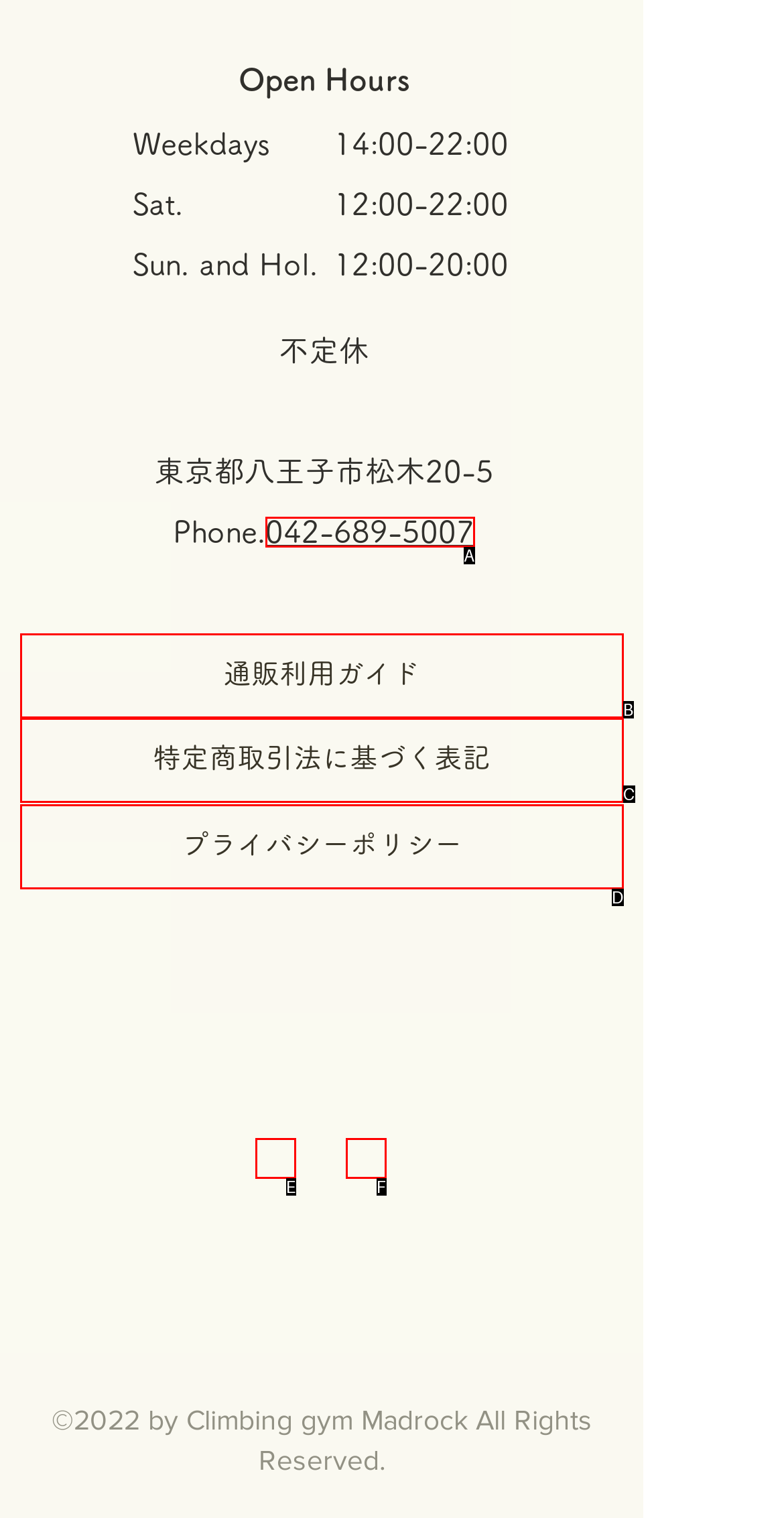Identify the UI element described as: 042-689-5007
Answer with the option's letter directly.

A